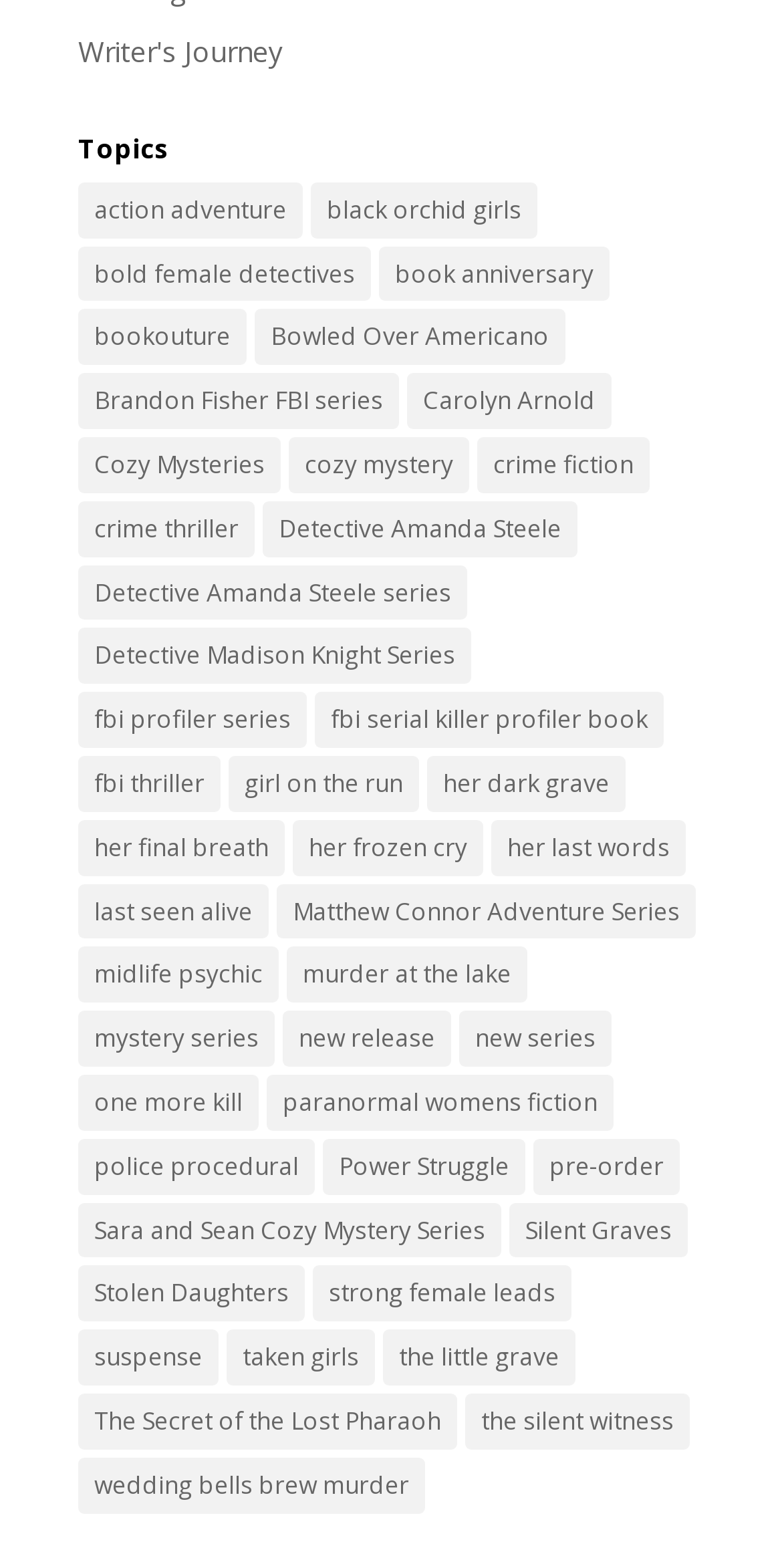Locate the bounding box for the described UI element: "fbi serial killer profiler book". Ensure the coordinates are four float numbers between 0 and 1, formatted as [left, top, right, bottom].

[0.403, 0.441, 0.849, 0.477]